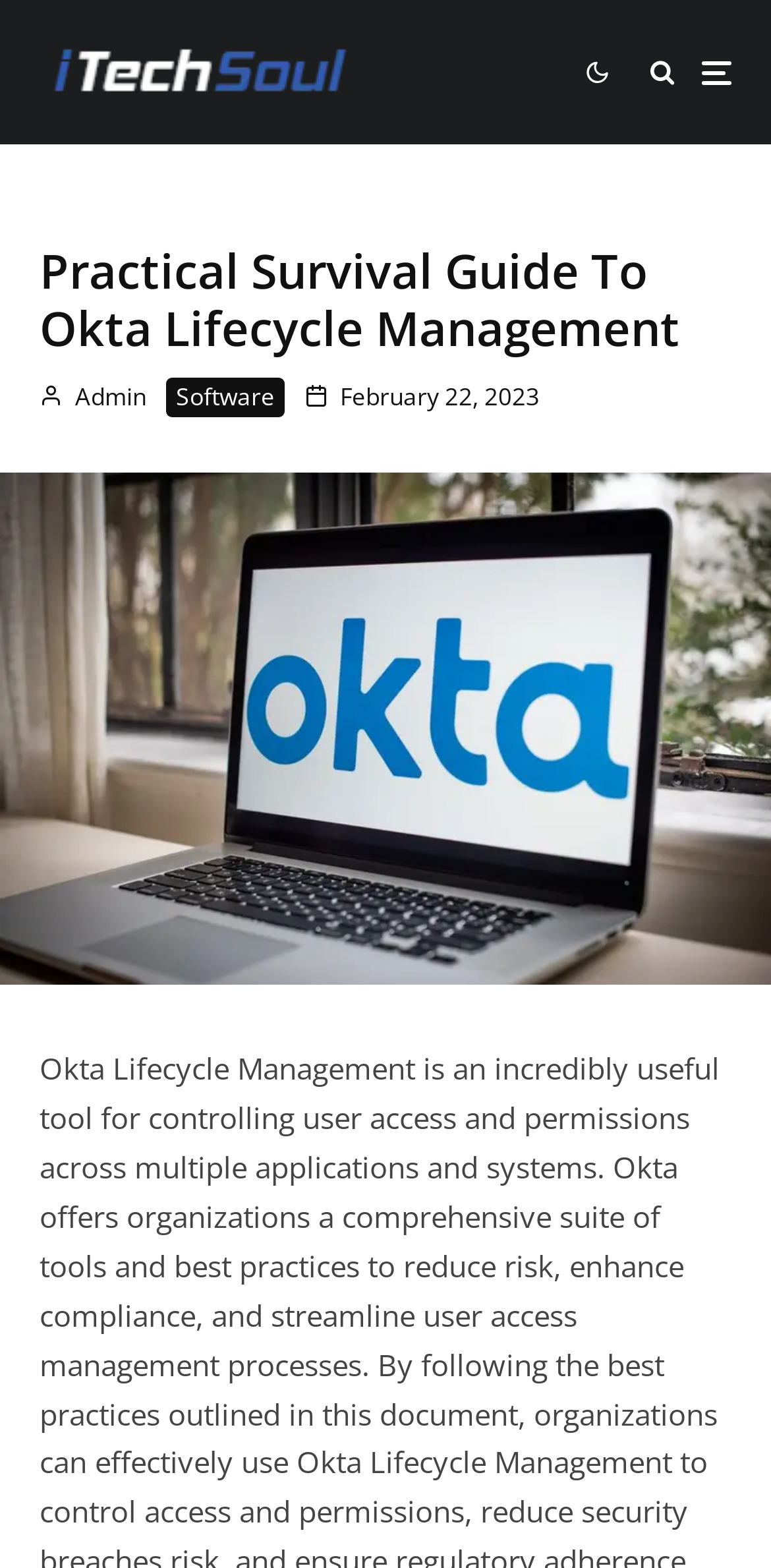Provide a thorough summary of the webpage.

The webpage is about Okta Lifecycle Management, a tool for controlling user access and permissions. At the top left, there is a link with no text, followed by three more links with icons, including a share icon, a search icon, and a bell icon, respectively. 

Below these links, there is a heading that reads "Practical Survival Guide To Okta Lifecycle Management". To the right of the heading, there are three links: "Admin", "Software", and a time indicator showing the date "February 22, 2023". 

The most prominent element on the page is a large image that spans the entire width of the page, located below the links and heading. The image is related to Okta Lifecycle Management.